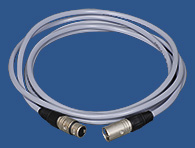What is the primary purpose of this cable?
Examine the image closely and answer the question with as much detail as possible.

The caption explains that the cable ensures reliable power distribution within audio setups, facilitating efficient electrical connectivity in a clean and organized manner, which implies that its primary purpose is power distribution.